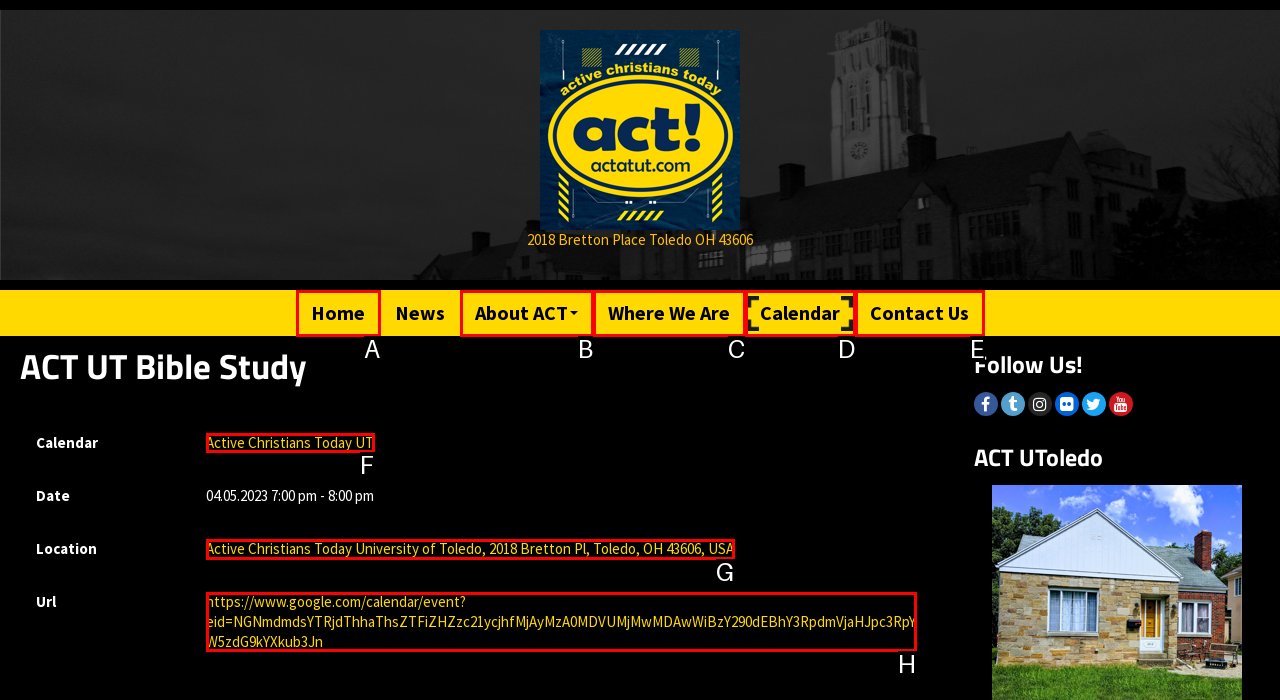Tell me the letter of the HTML element that best matches the description: Where We Are from the provided options.

C